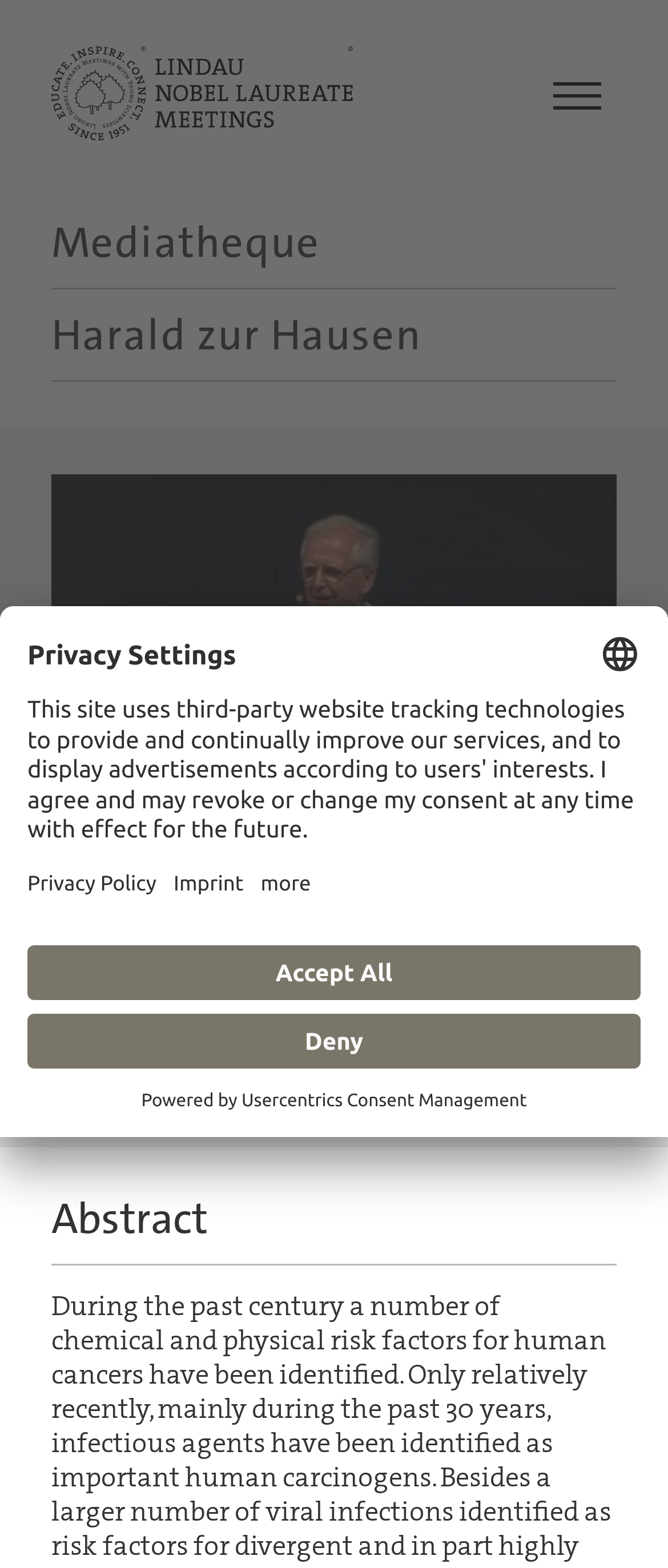From the element description Educational, predict the bounding box coordinates of the UI element. The coordinates must be specified in the format (top-left x, top-left y, bottom-right x, bottom-right y) and should be within the 0 to 1 range.

[0.572, 0.314, 0.821, 0.356]